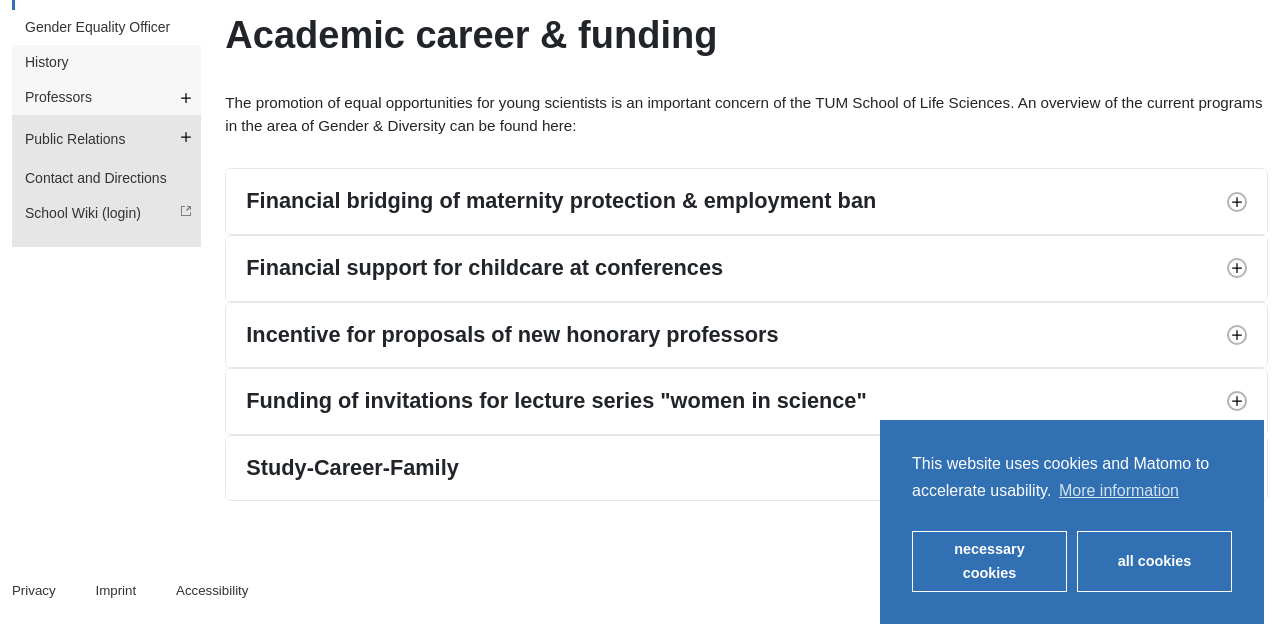Using the format (top-left x, top-left y, bottom-right x, bottom-right y), and given the element description, identify the bounding box coordinates within the screenshot: necessary cookies

[0.712, 0.829, 0.834, 0.925]